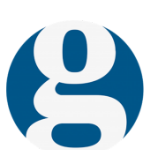What is the primary role of The Guardian in the media landscape? Please answer the question using a single word or phrase based on the image.

Delivering thought-provoking commentary and news coverage